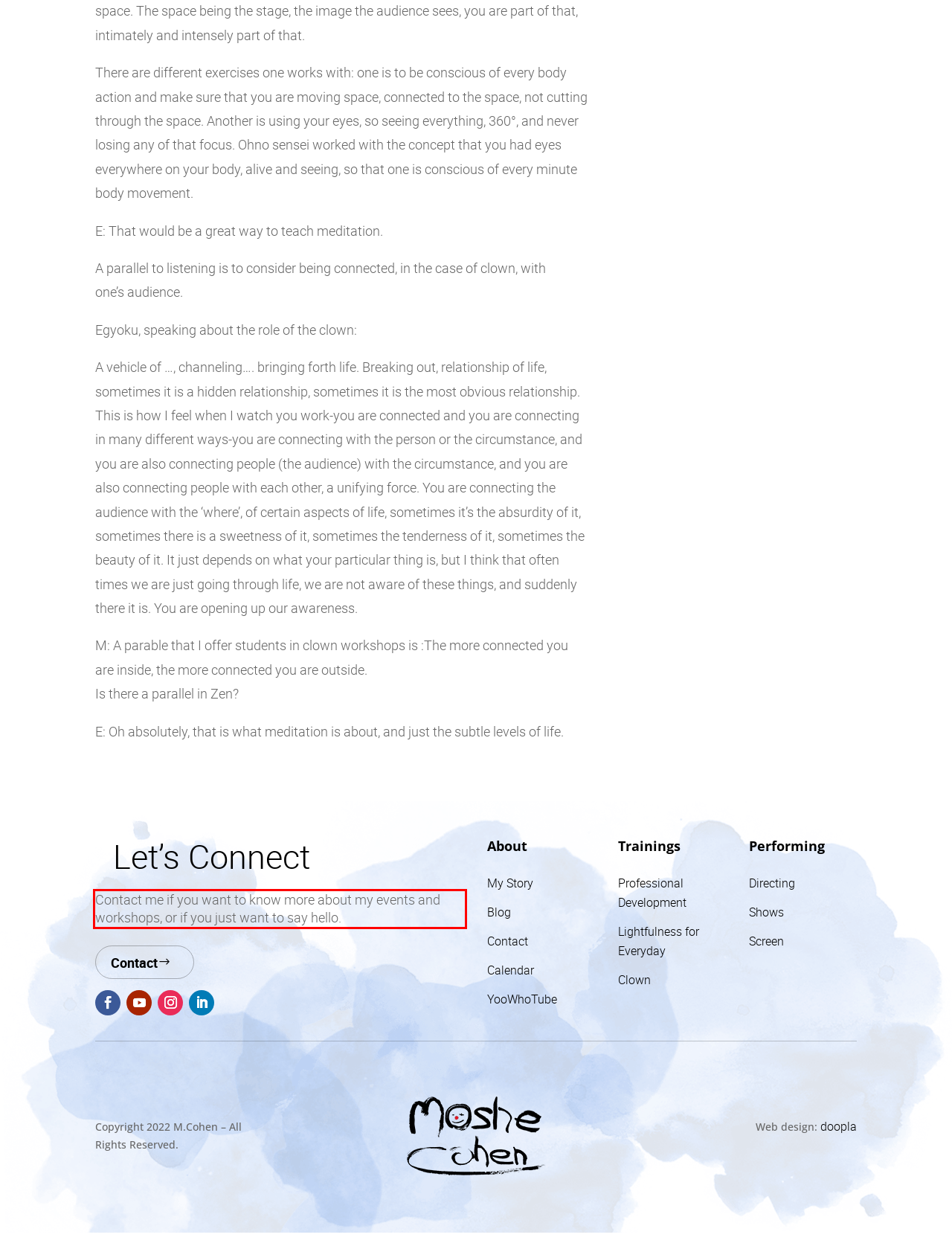Using OCR, extract the text content found within the red bounding box in the given webpage screenshot.

Contact me if you want to know more about my events and workshops, or if you just want to say hello.